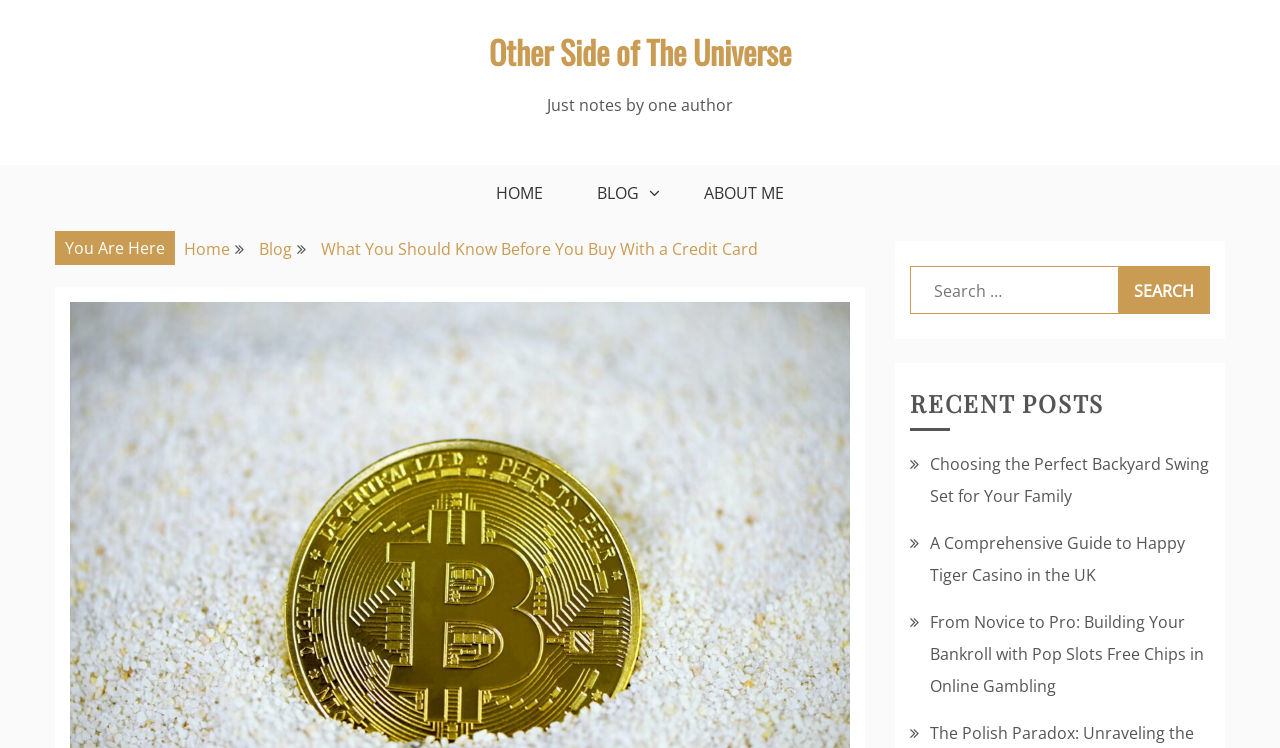Please identify the primary heading on the webpage and return its text.

What You Should Know Before You Buy With a Credit Card